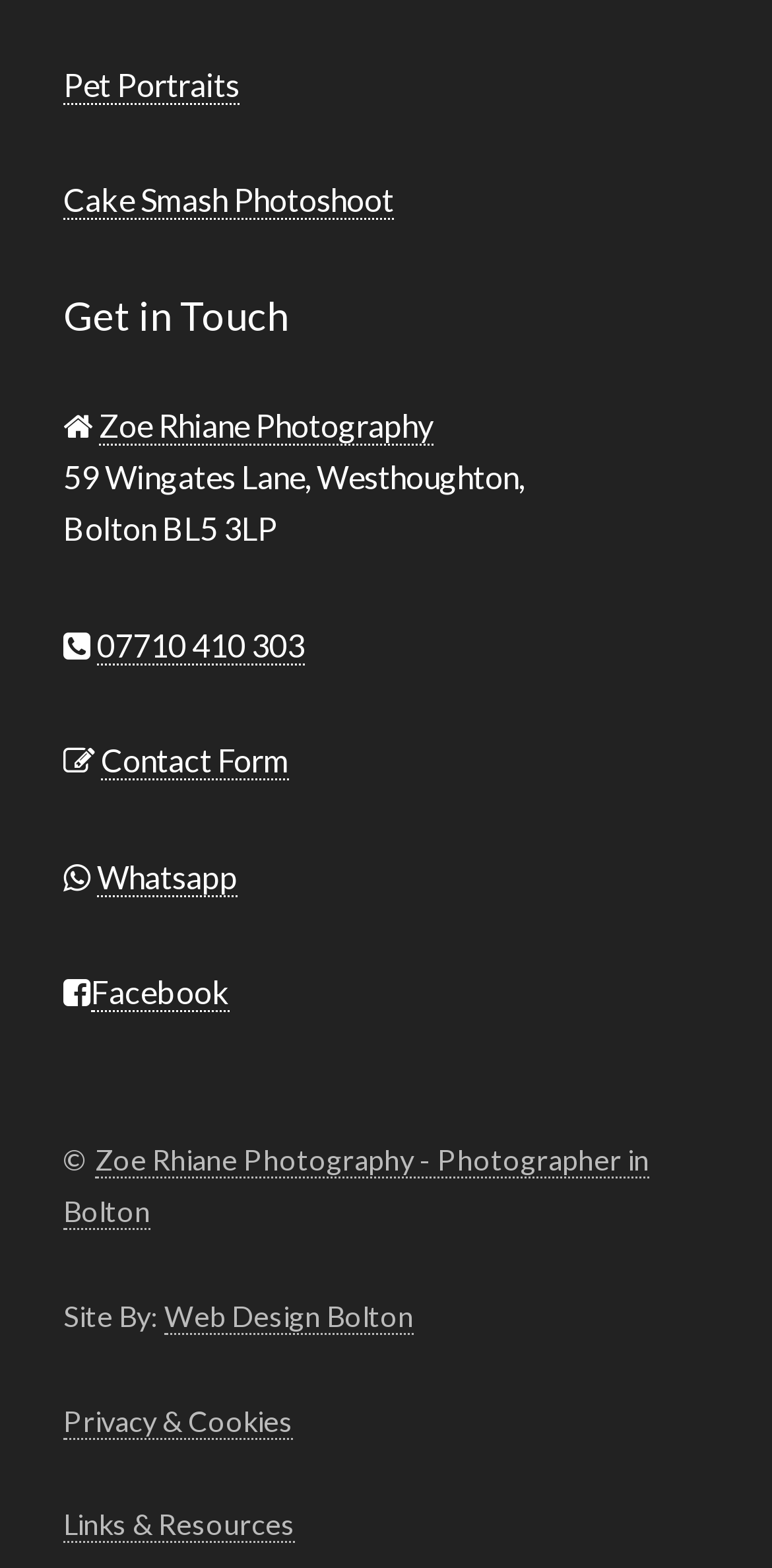Identify the bounding box of the UI element that matches this description: "parent_node: Username name="LoginForm[username]"".

None